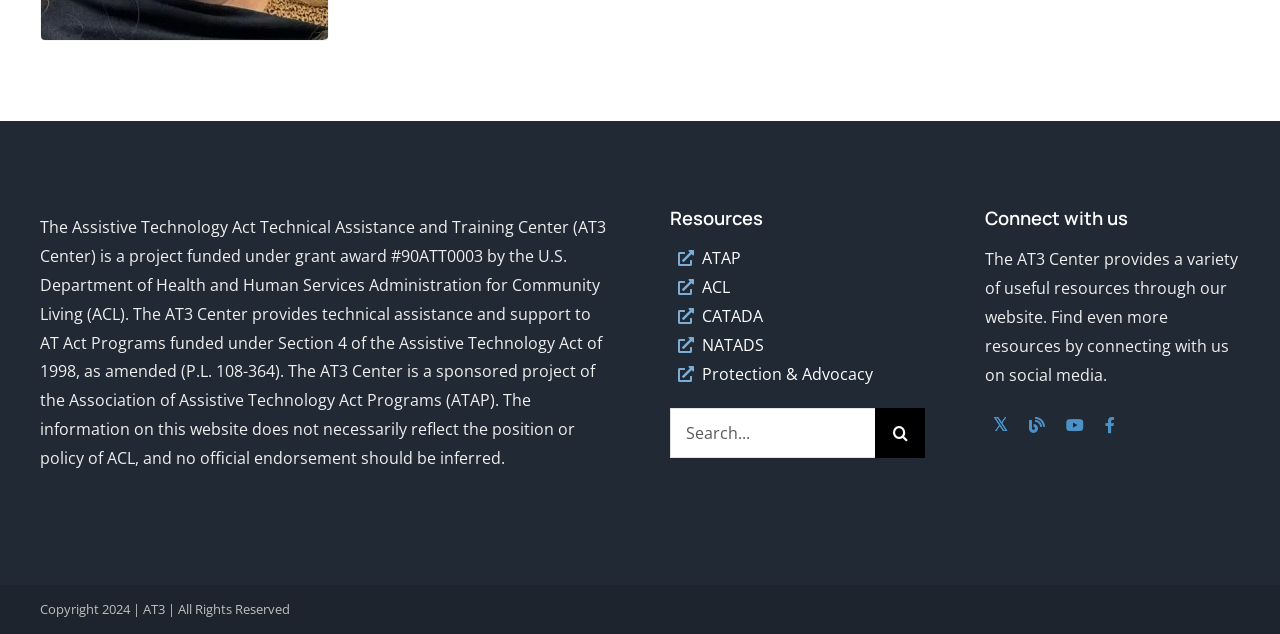Based on the image, please respond to the question with as much detail as possible:
What is the name of the project funded by the U.S. Department of Health and Human Services Administration for Community Living?

The answer can be found in the first StaticText element, which describes the AT3 Center as a project funded under grant award #90ATT0003 by the U.S. Department of Health and Human Services Administration for Community Living.